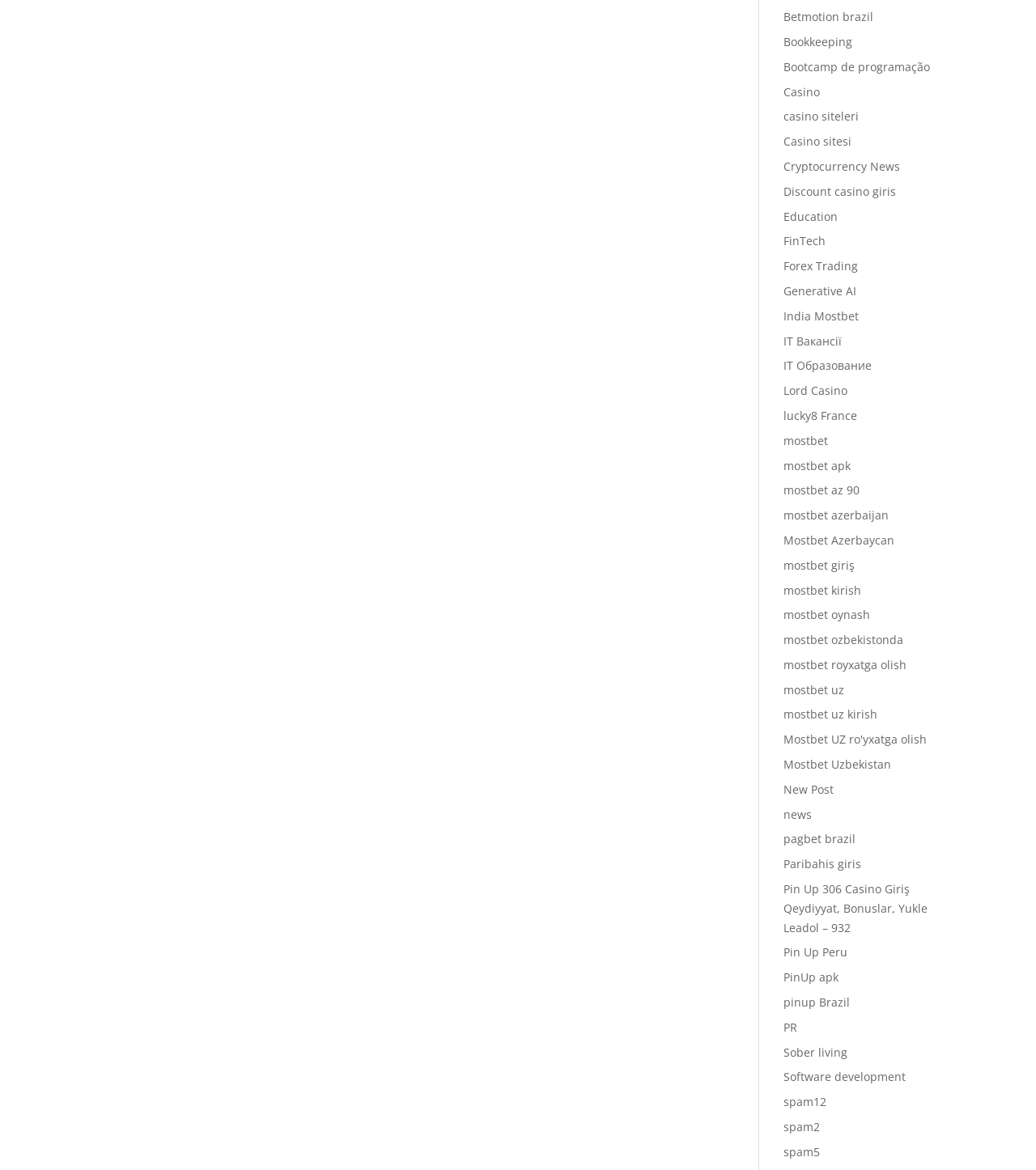Identify the bounding box coordinates of the clickable section necessary to follow the following instruction: "Read the 'Cryptocurrency News'". The coordinates should be presented as four float numbers from 0 to 1, i.e., [left, top, right, bottom].

[0.756, 0.136, 0.869, 0.149]